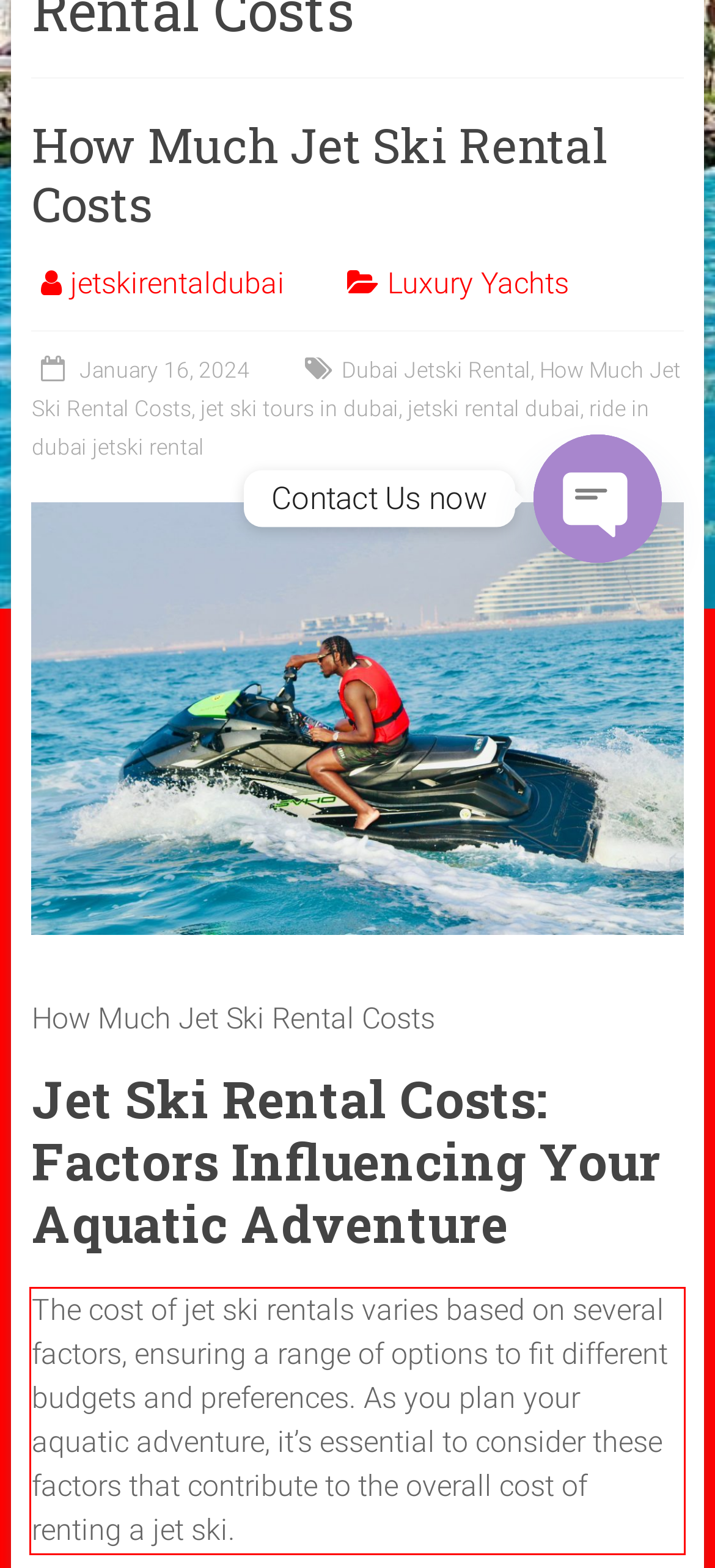You are looking at a screenshot of a webpage with a red rectangle bounding box. Use OCR to identify and extract the text content found inside this red bounding box.

The cost of jet ski rentals varies based on several factors, ensuring a range of options to fit different budgets and preferences. As you plan your aquatic adventure, it’s essential to consider these factors that contribute to the overall cost of renting a jet ski.